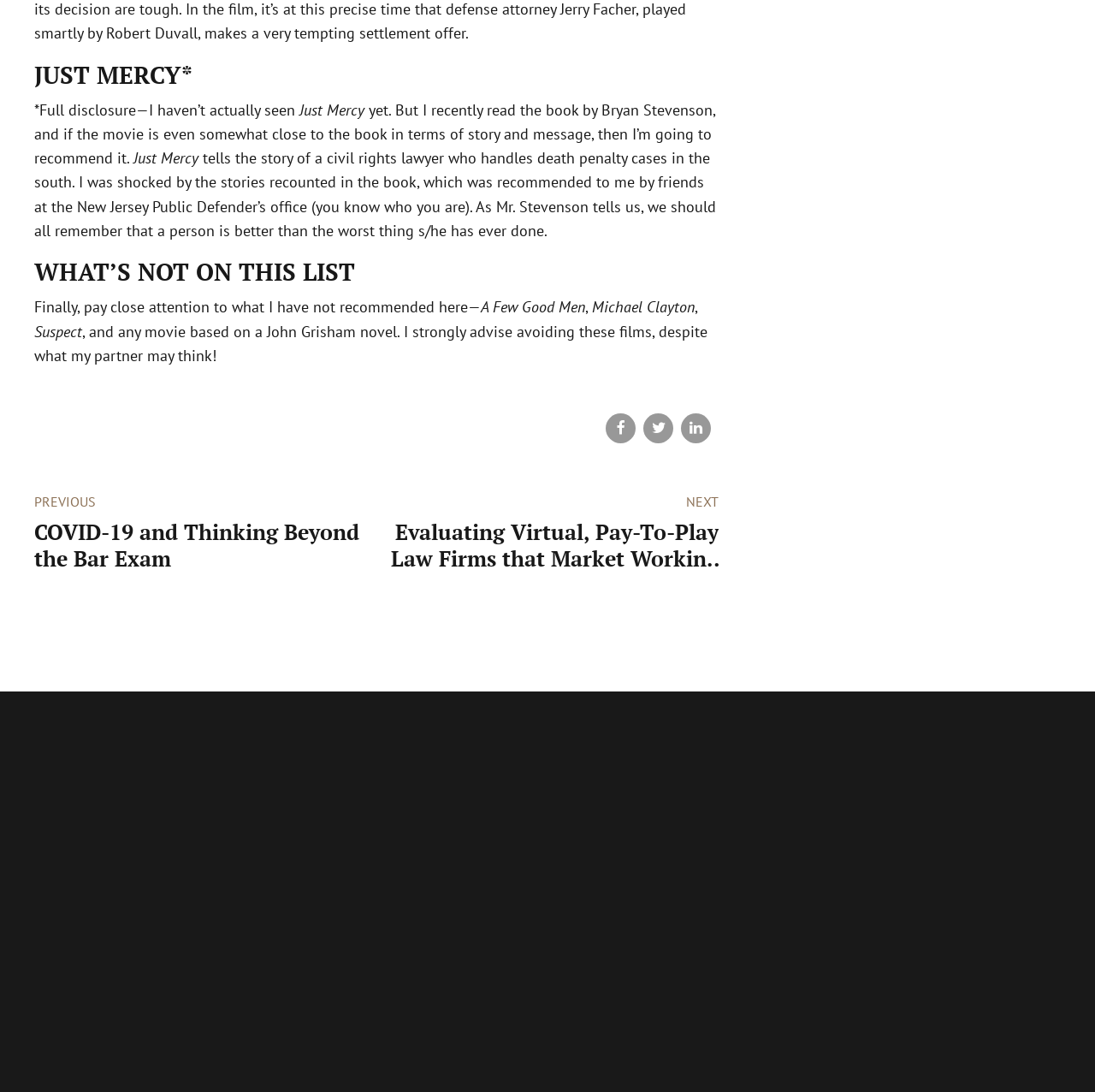What is not recommended by the author?
Based on the image, respond with a single word or phrase.

A Few Good Men, Michael Clayton, and John Grisham novels